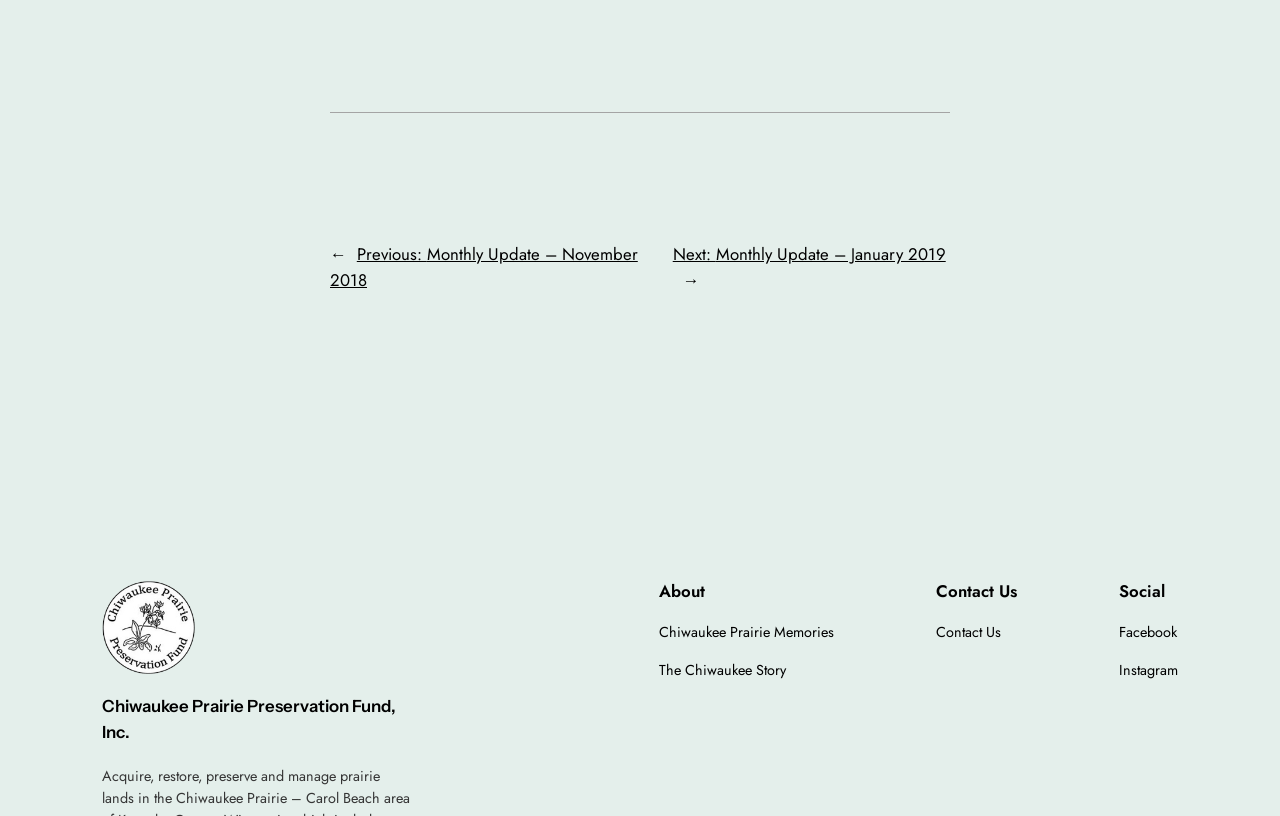Please find the bounding box coordinates of the element that you should click to achieve the following instruction: "view Facebook page". The coordinates should be presented as four float numbers between 0 and 1: [left, top, right, bottom].

[0.874, 0.76, 0.919, 0.788]